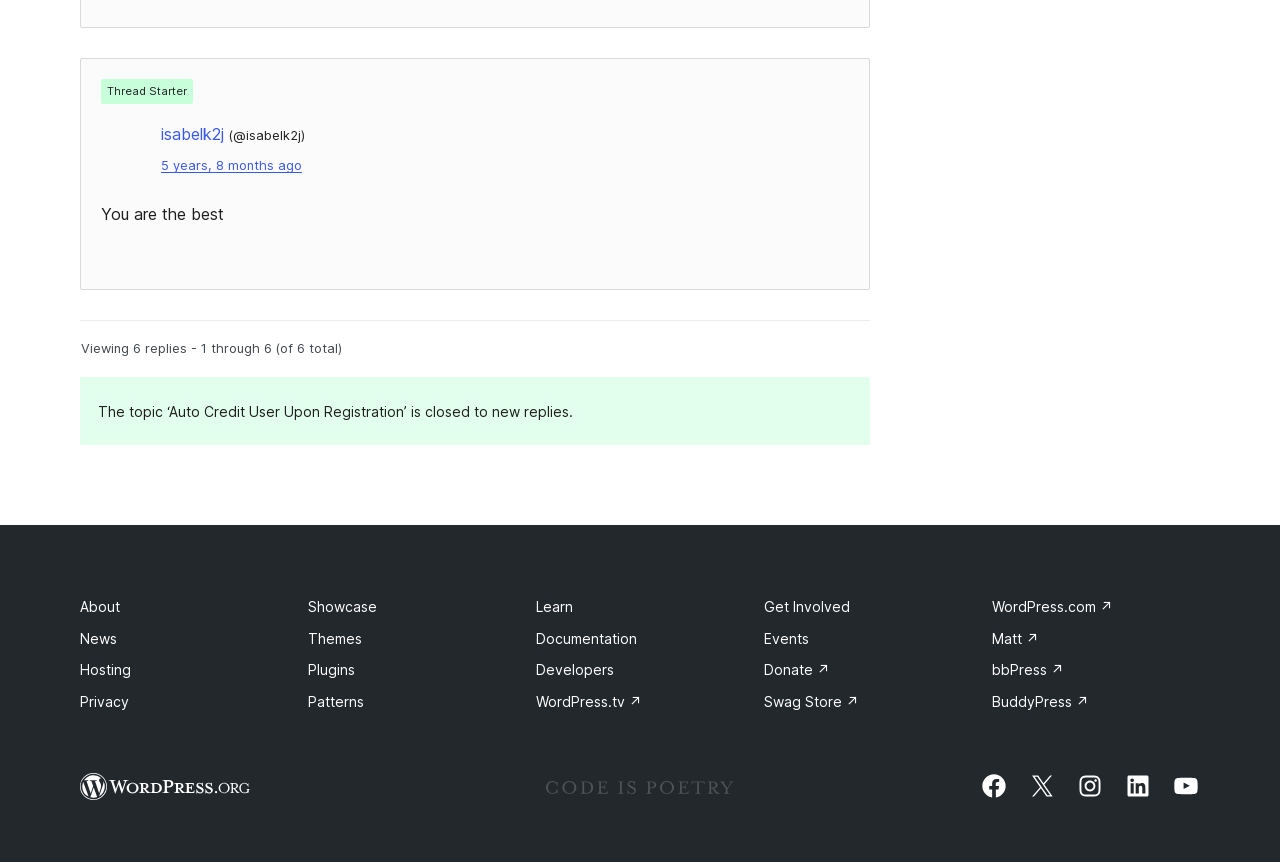Please identify the bounding box coordinates of the element I need to click to follow this instruction: "Learn more about WordPress".

[0.419, 0.694, 0.448, 0.713]